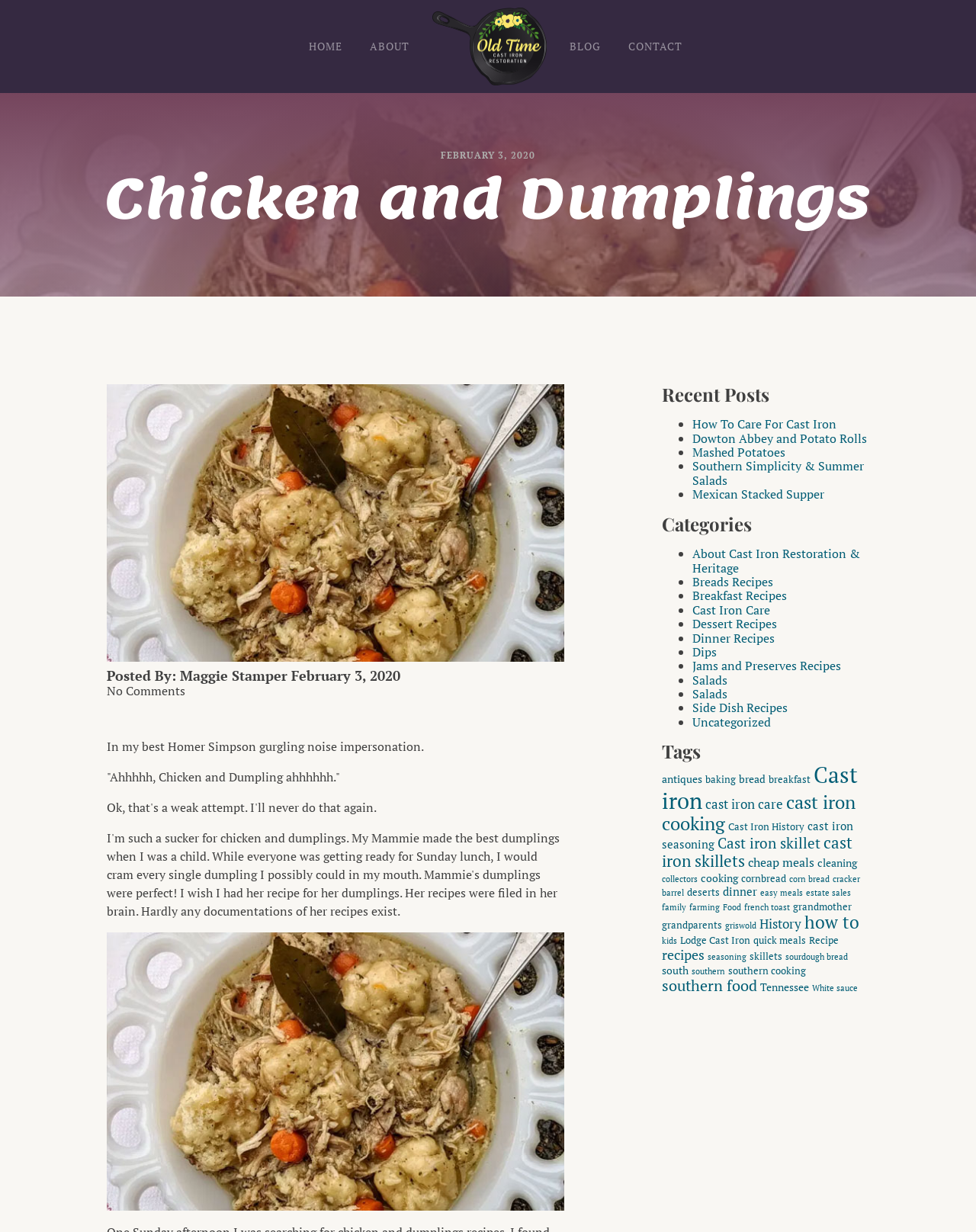Find the bounding box coordinates of the clickable element required to execute the following instruction: "Click on the 'HOME' link". Provide the coordinates as four float numbers between 0 and 1, i.e., [left, top, right, bottom].

[0.302, 0.027, 0.365, 0.048]